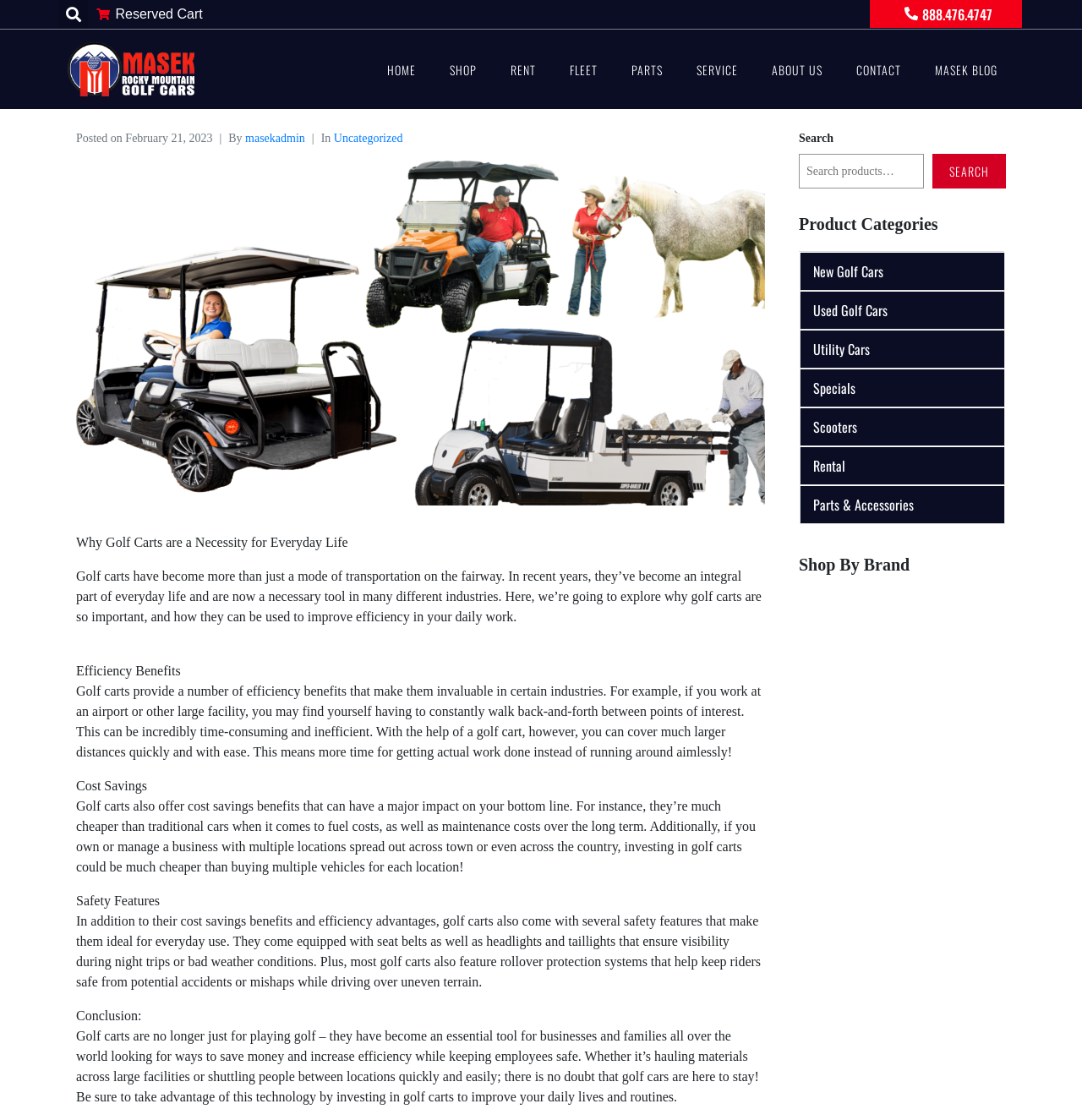What is the phone number to contact Masek Rocky Mountain Golf Cars?
Based on the visual content, answer with a single word or a brief phrase.

888.476.4747